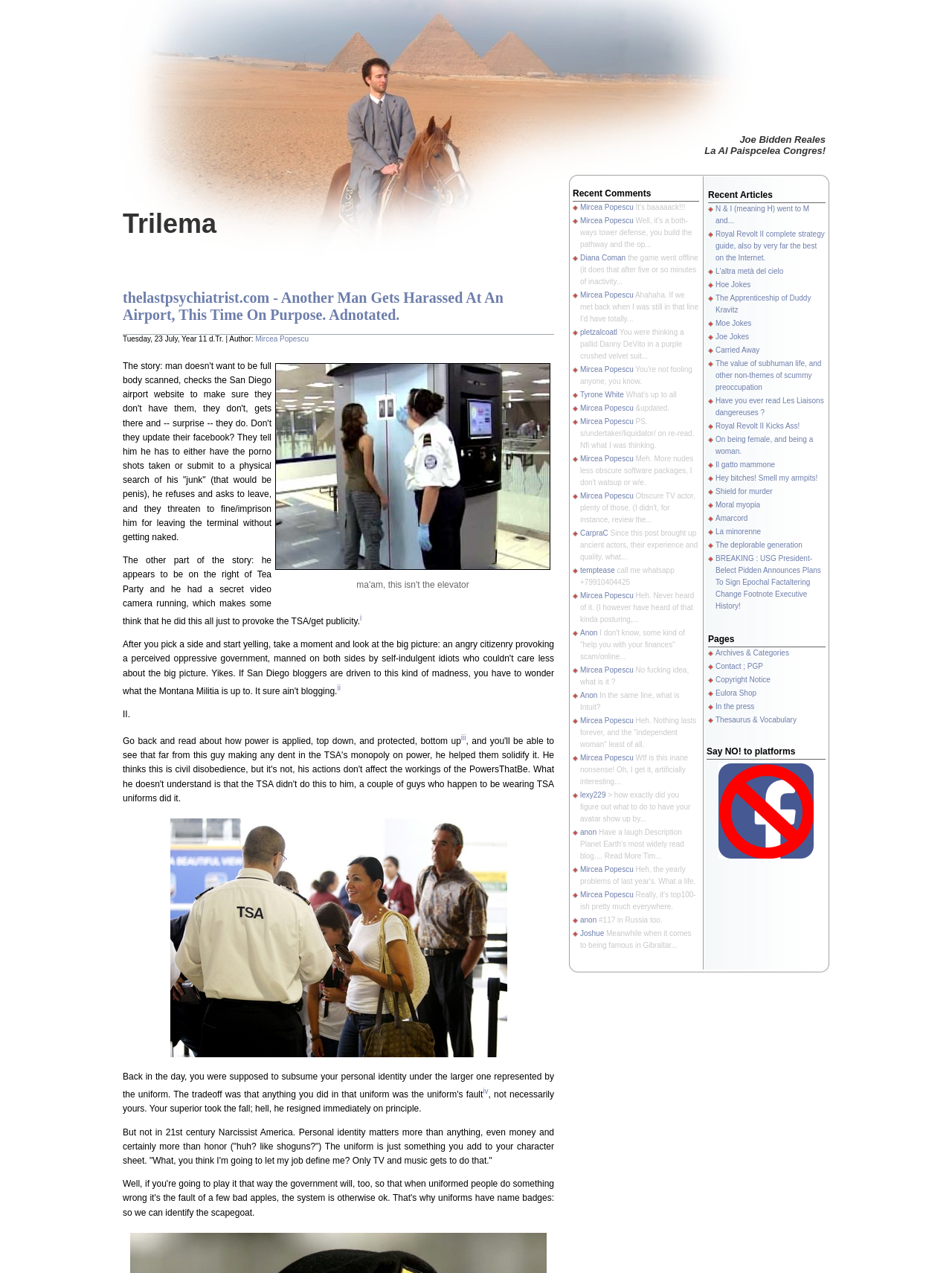Find and generate the main title of the webpage.

thelastpsychiatrist.com - Another Man Gets Harassed At An Airport, This Time On Purpose. Adnotated.